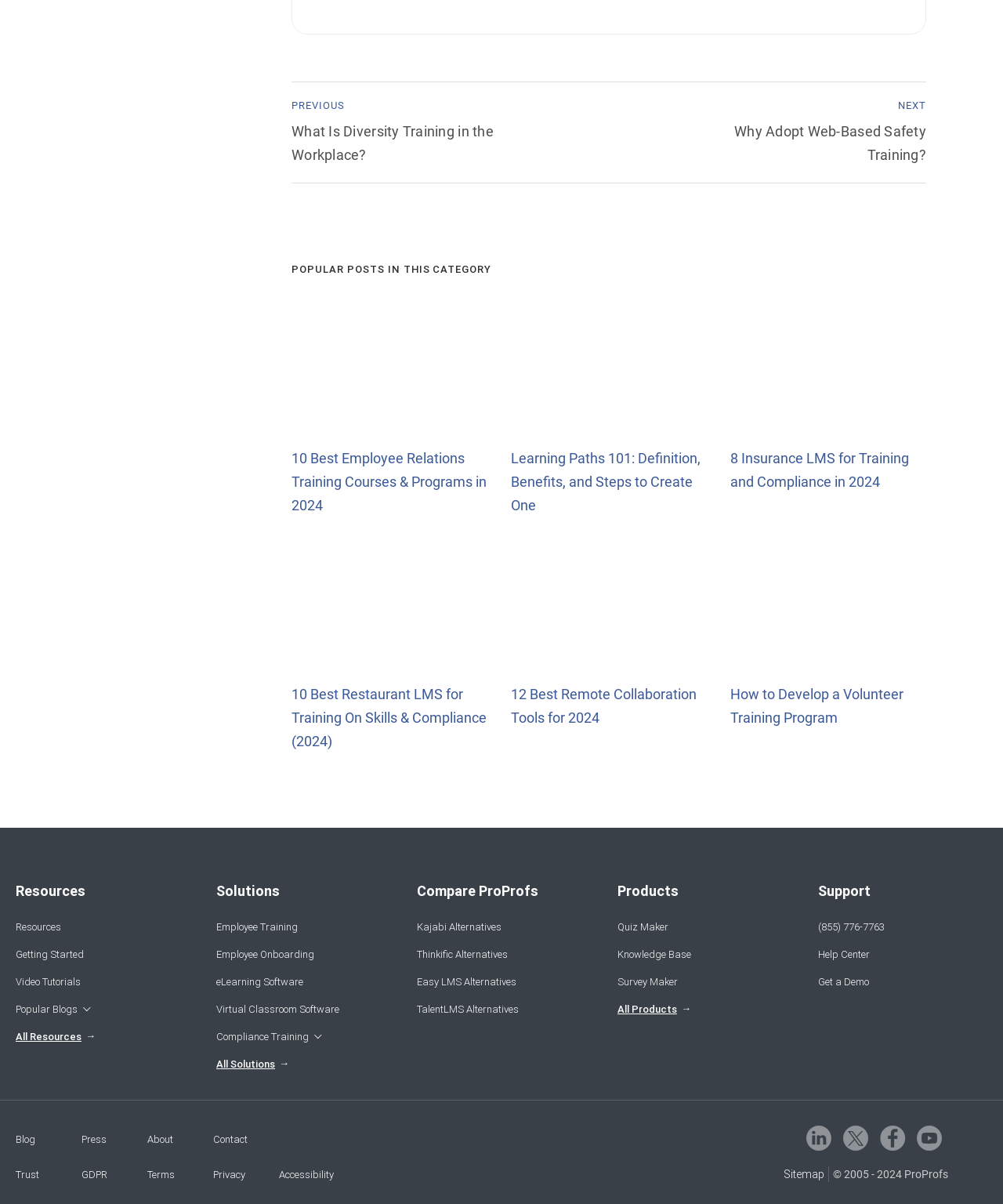Determine the bounding box coordinates of the section I need to click to execute the following instruction: "Follow ProProfs on LinkedIn". Provide the coordinates as four float numbers between 0 and 1, i.e., [left, top, right, bottom].

[0.804, 0.935, 0.827, 0.955]